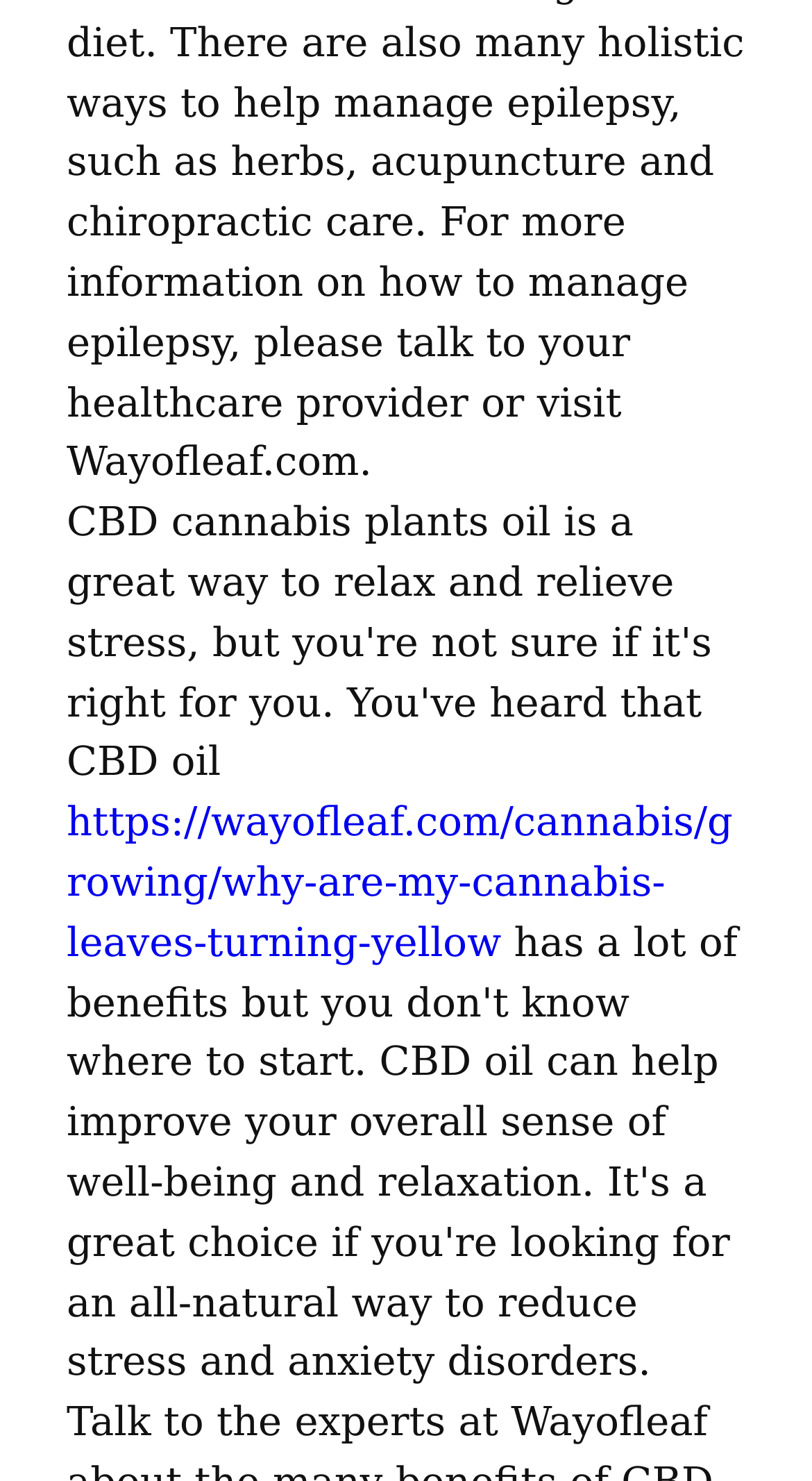Provide the bounding box coordinates, formatted as (top-left x, top-left y, bottom-right x, bottom-right y), with all values being floating point numbers between 0 and 1. Identify the bounding box of the UI element that matches the description: https://wayofleaf.com/cannabis/growing/why-are-my-cannabis-leaves-turning-yellow

[0.082, 0.499, 0.903, 0.652]